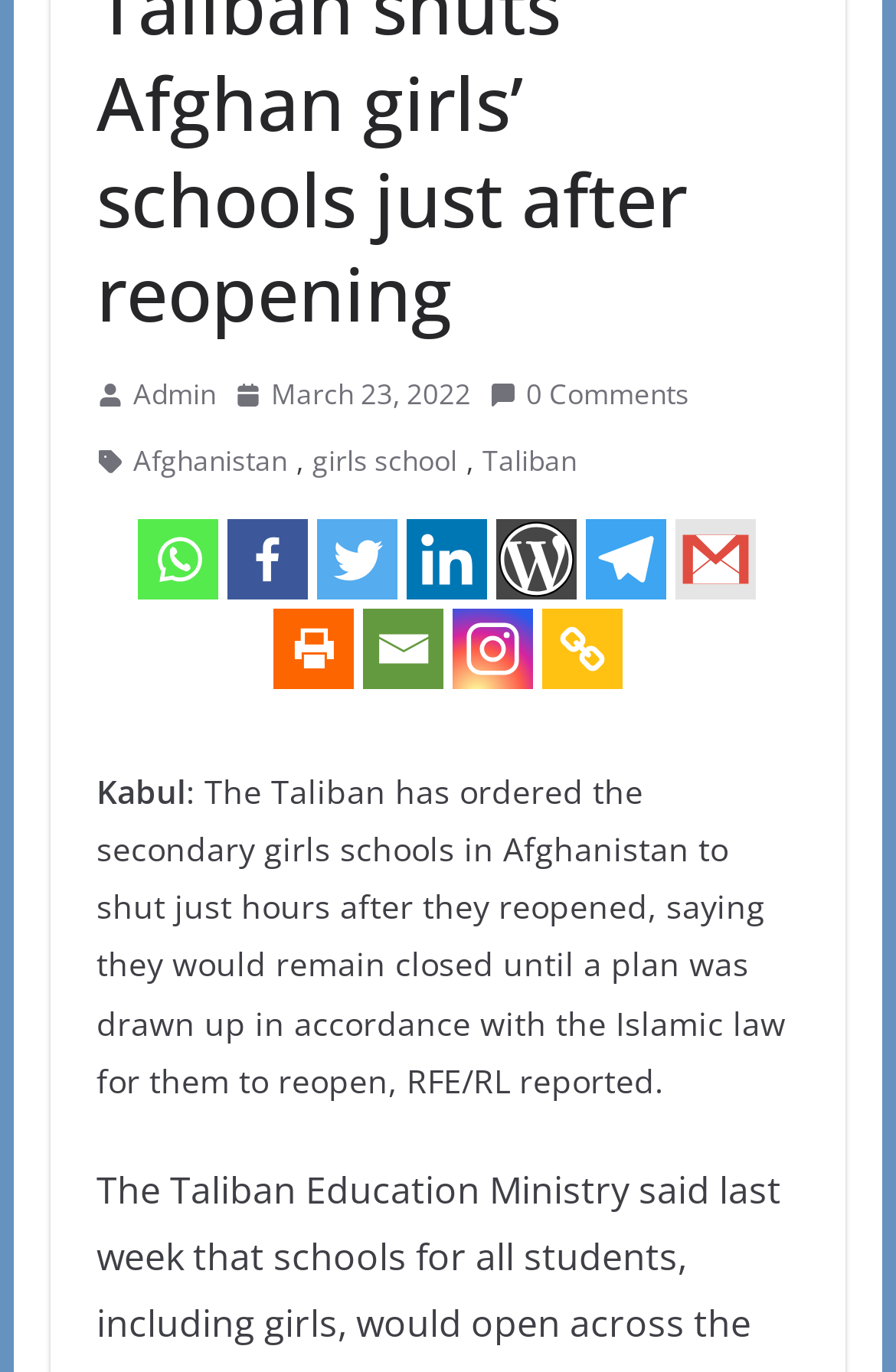Identify the bounding box coordinates for the UI element described as: "Menu". The coordinates should be provided as four floats between 0 and 1: [left, top, right, bottom].

None